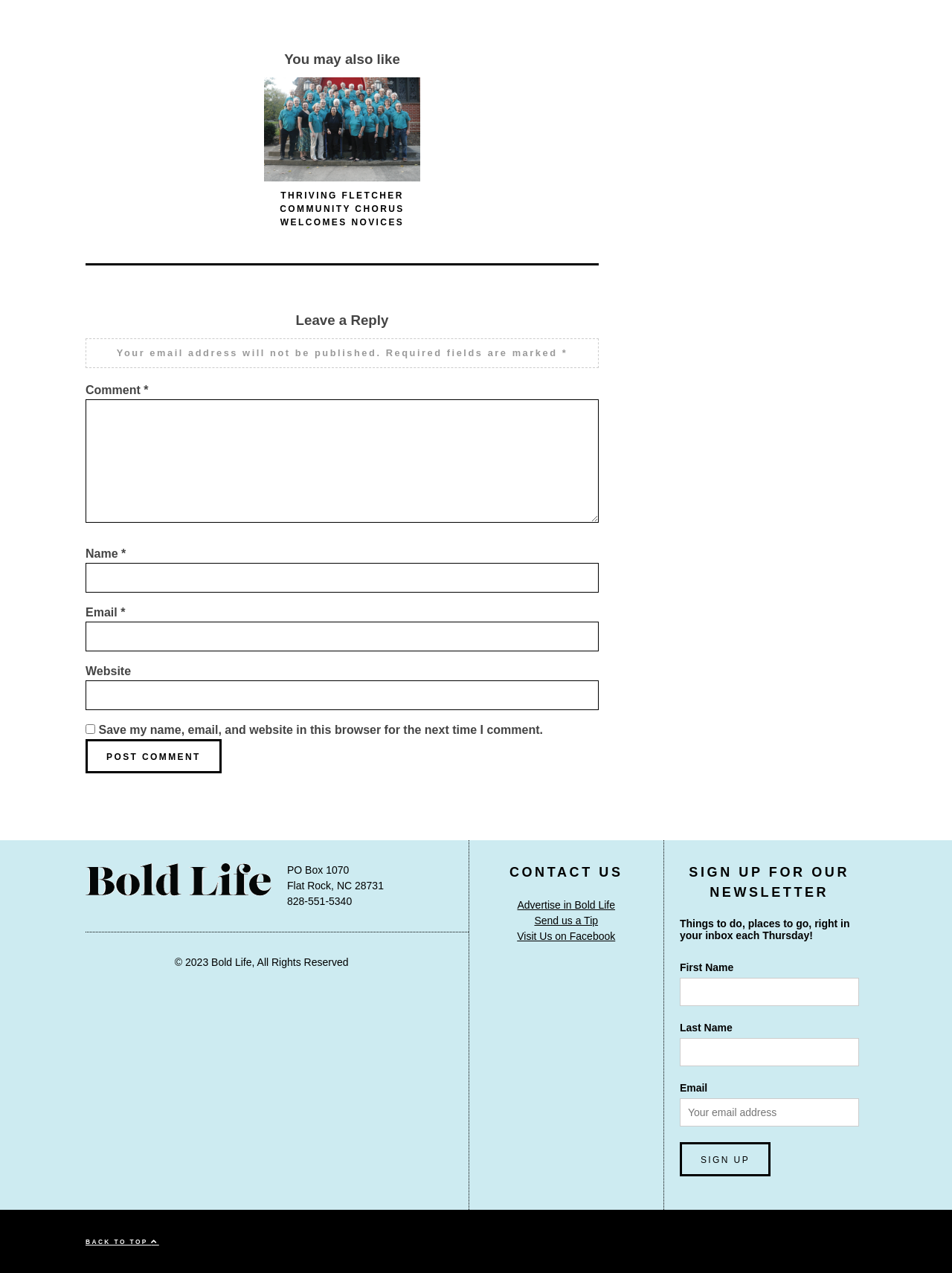Provide a one-word or one-phrase answer to the question:
What is the phone number of the organization?

828-551-5340